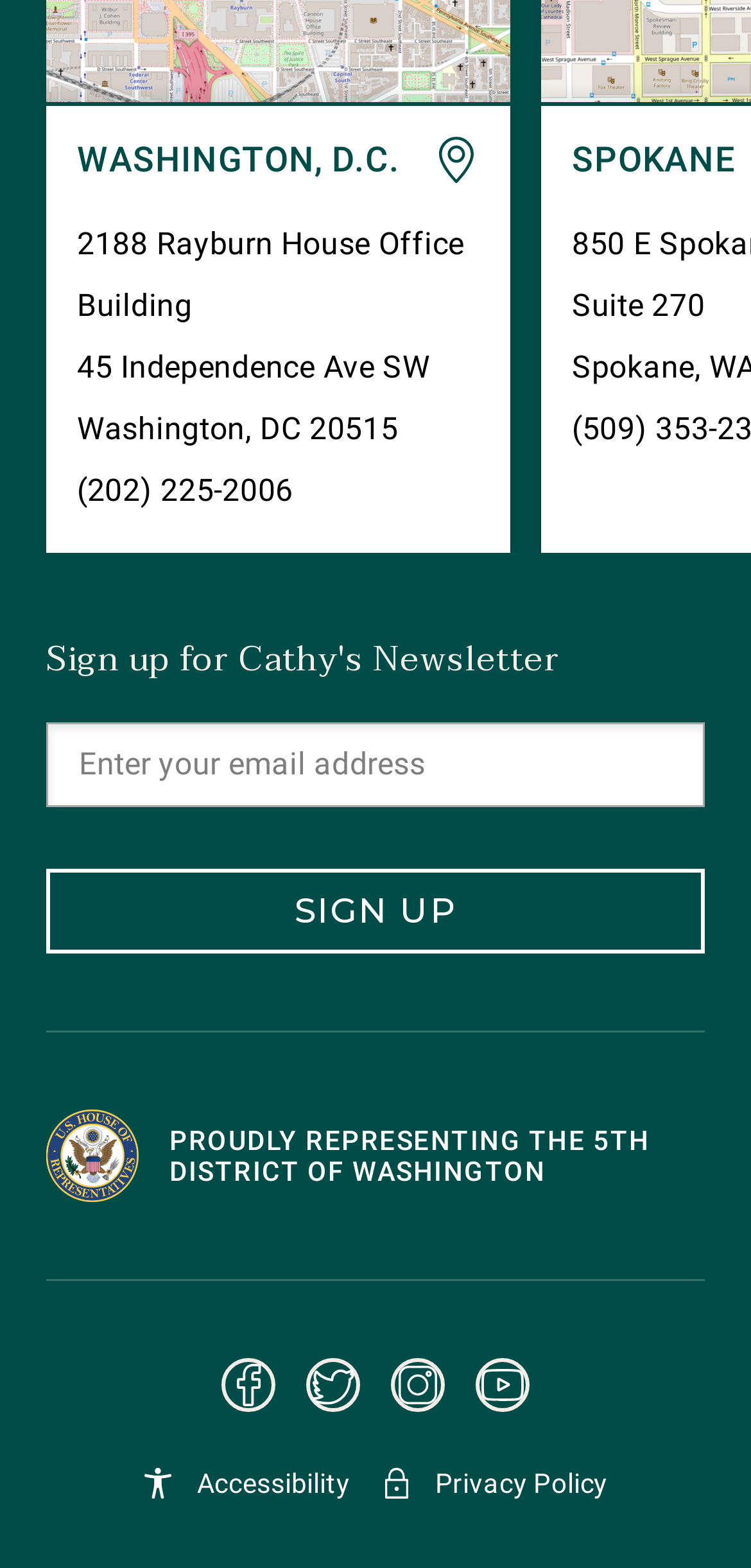Specify the bounding box coordinates of the region I need to click to perform the following instruction: "Sign up for newsletter". The coordinates must be four float numbers in the range of 0 to 1, i.e., [left, top, right, bottom].

[0.062, 0.554, 0.938, 0.608]